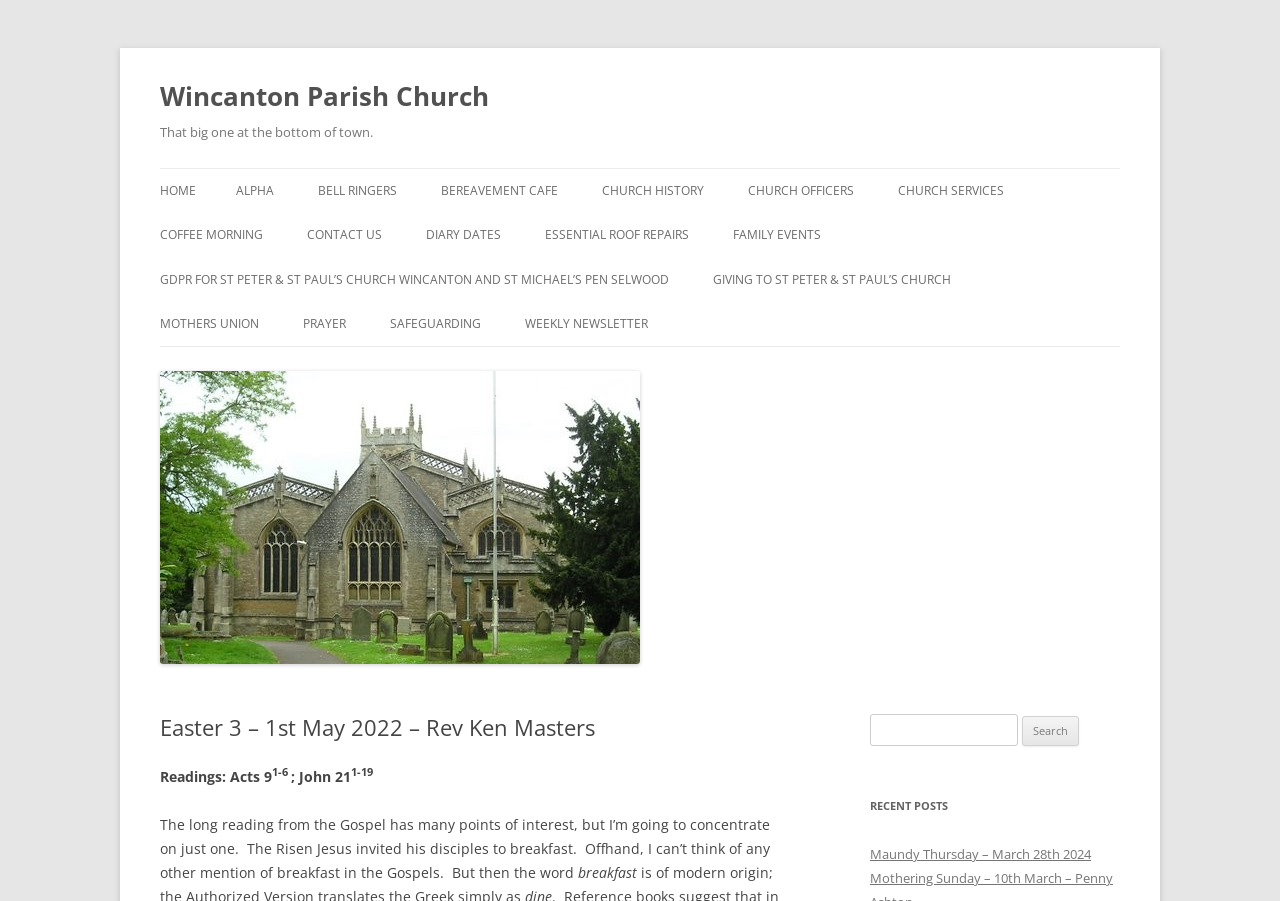Could you indicate the bounding box coordinates of the region to click in order to complete this instruction: "Contact us through the given form".

None